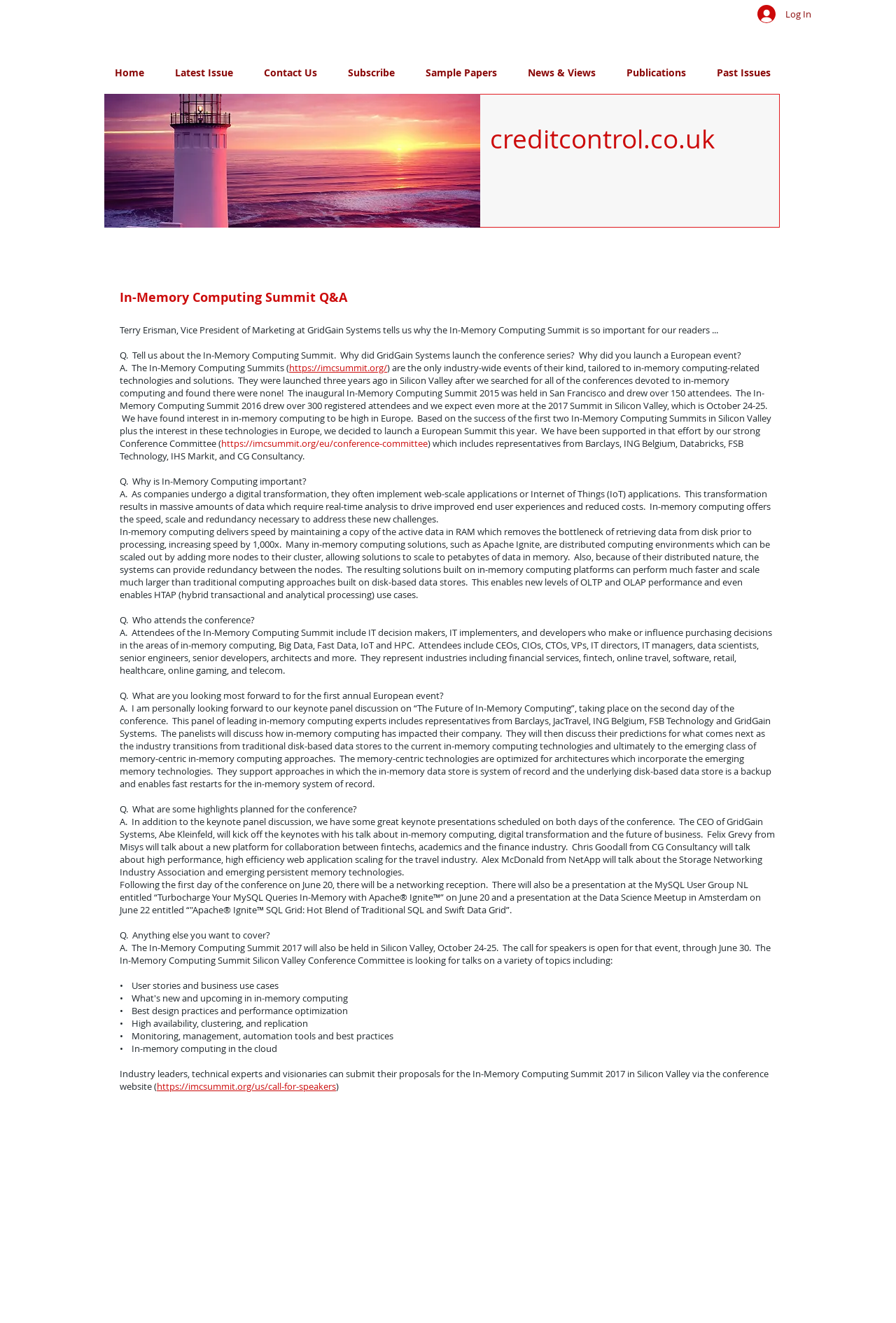Identify the bounding box coordinates for the region of the element that should be clicked to carry out the instruction: "Go to NEWS CENTRE". The bounding box coordinates should be four float numbers between 0 and 1, i.e., [left, top, right, bottom].

None